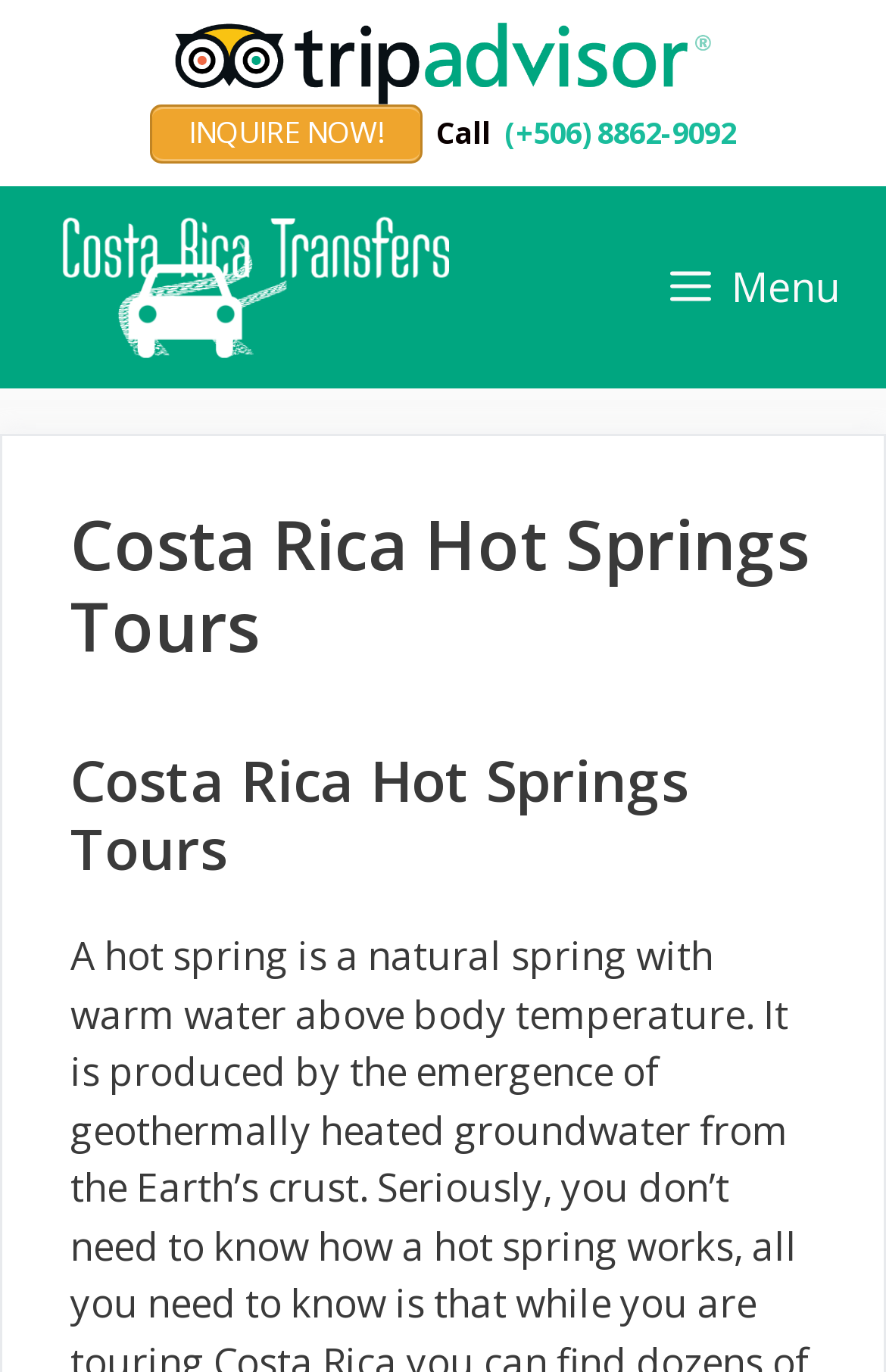Explain the contents of the webpage comprehensively.

The webpage is about Costa Rica Hot Springs Tours and Costa Rica Transfers. At the top, there is a complementary section with a link to "Costa Rica Transfers Reviews" accompanied by an image, and another link to "INQUIRE NOW!" with a small gap in between. To the right of the "INQUIRE NOW!" link, there is a phone number "(+506) 8862-9092" with a "Call" label.

Below the complementary section, there is a primary navigation menu with a link to "Costa Rica Transfers" accompanied by an image, and a "Menu" button on the right side. When the "Menu" button is expanded, it reveals a section with two headings, both titled "Costa Rica Hot Springs Tours", stacked on top of each other.

The meta description provides a brief definition of a hot spring, which is a natural spring with warm water above body temperature, produced by geothermally heated groundwater from the Earth's surface.